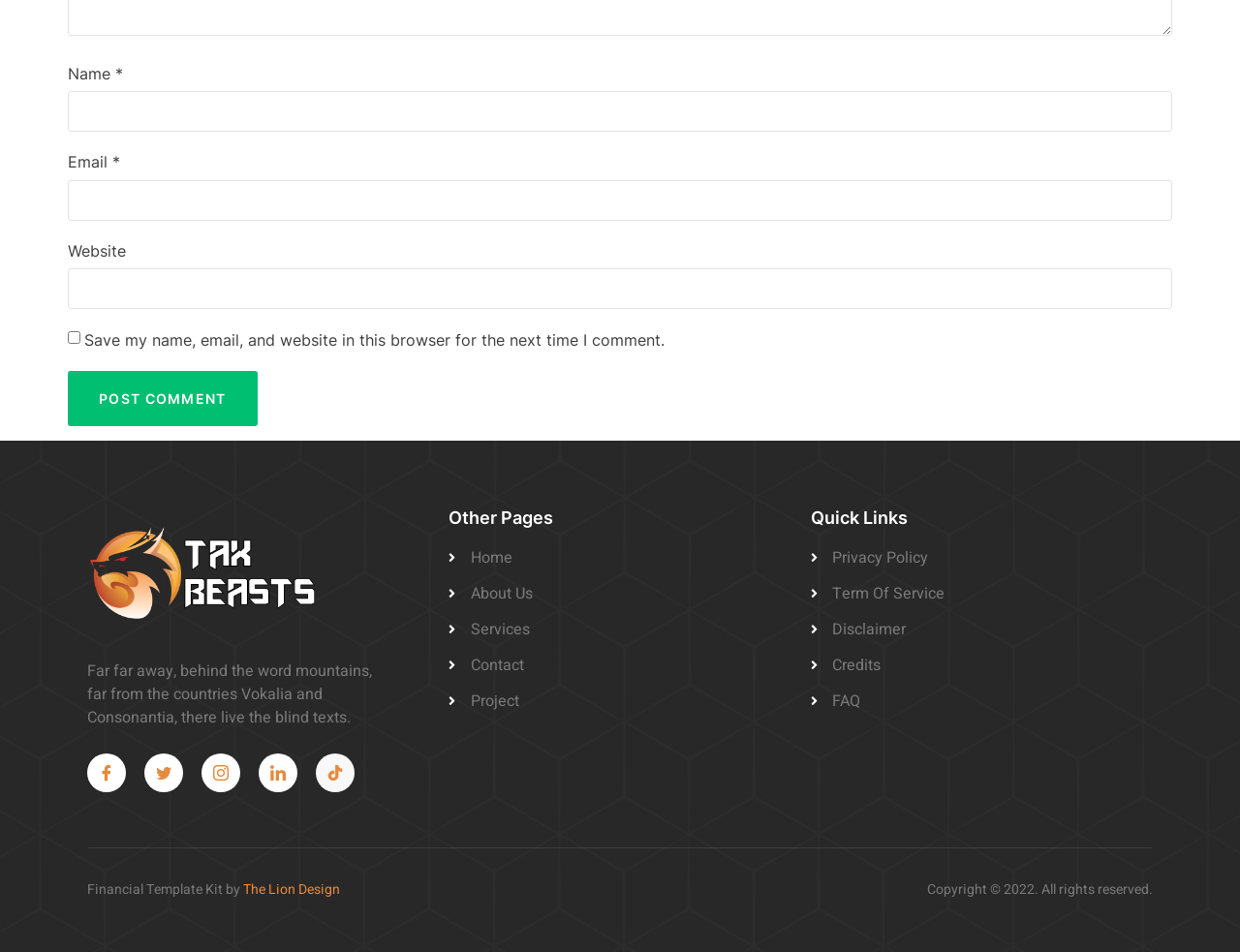How many textboxes are there for commenting?
Please interpret the details in the image and answer the question thoroughly.

I counted the number of textboxes by looking at the input fields for 'Name', 'Email', and 'Website' which are required for commenting.